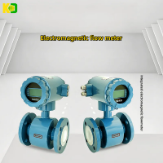What is the purpose of the electromagnetic flow meter?
Please utilize the information in the image to give a detailed response to the question.

According to the caption, the electromagnetic flow meter is designed to measure fluid flow in various applications, making it suitable for industrial use, including sectors that require precise measurement capabilities.